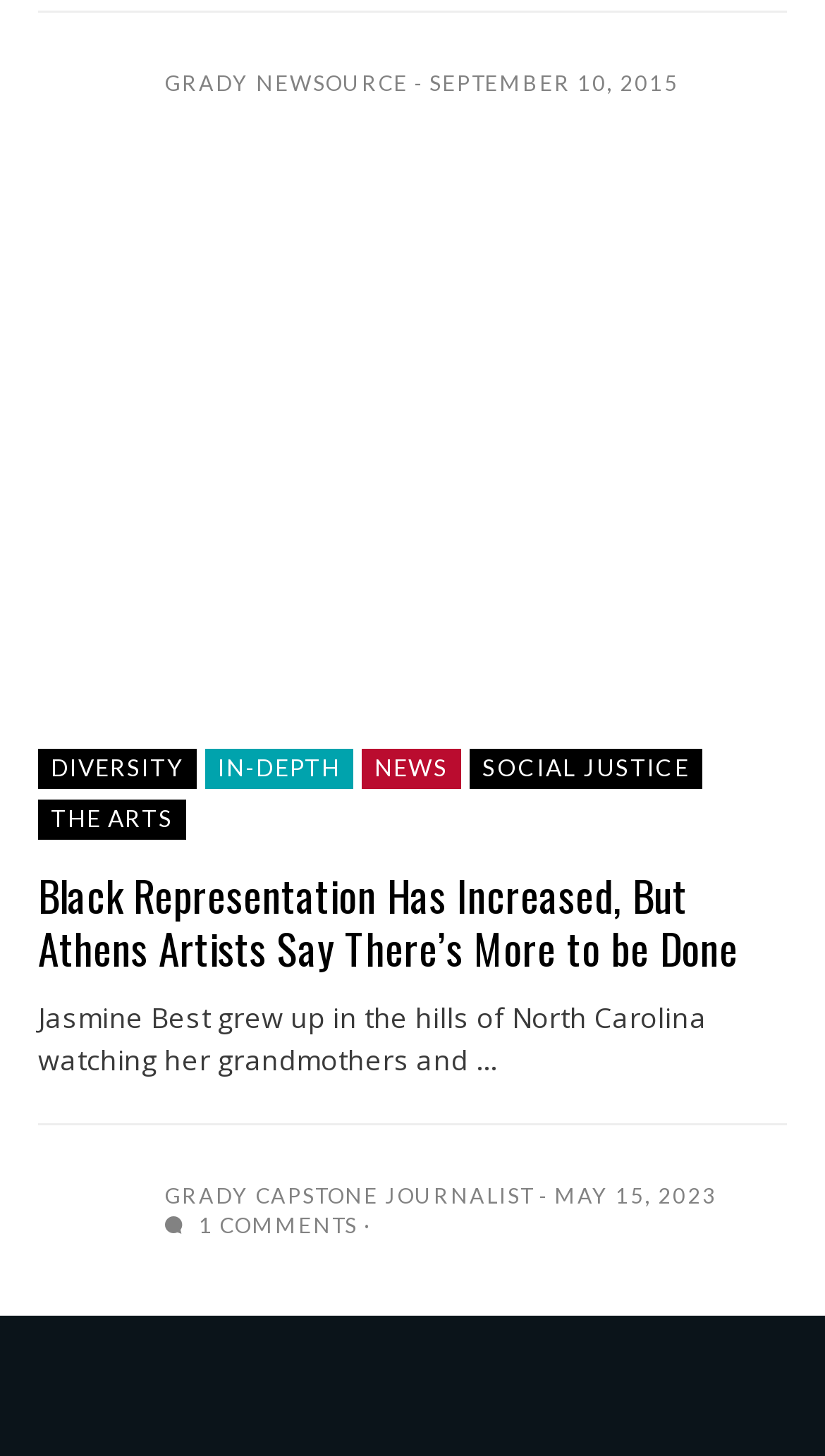Determine the bounding box coordinates for the HTML element mentioned in the following description: "parent_node: DIVERSITYIN-DEPTHNEWSSOCIAL JUSTICETHE ARTS". The coordinates should be a list of four floats ranging from 0 to 1, represented as [left, top, right, bottom].

[0.046, 0.139, 0.954, 0.483]